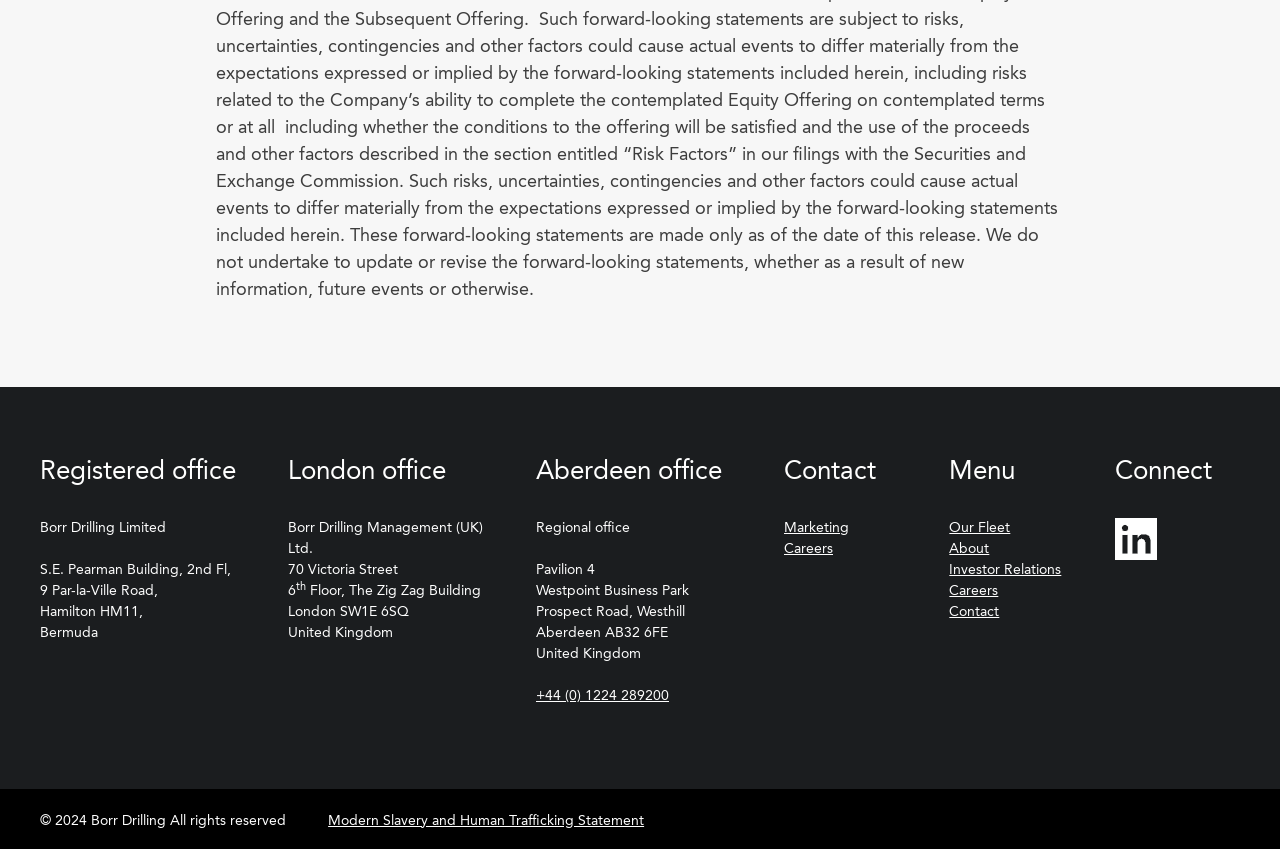Please provide a one-word or phrase answer to the question: 
What is the phone number of the Aberdeen office?

+44 (0) 1224 289200